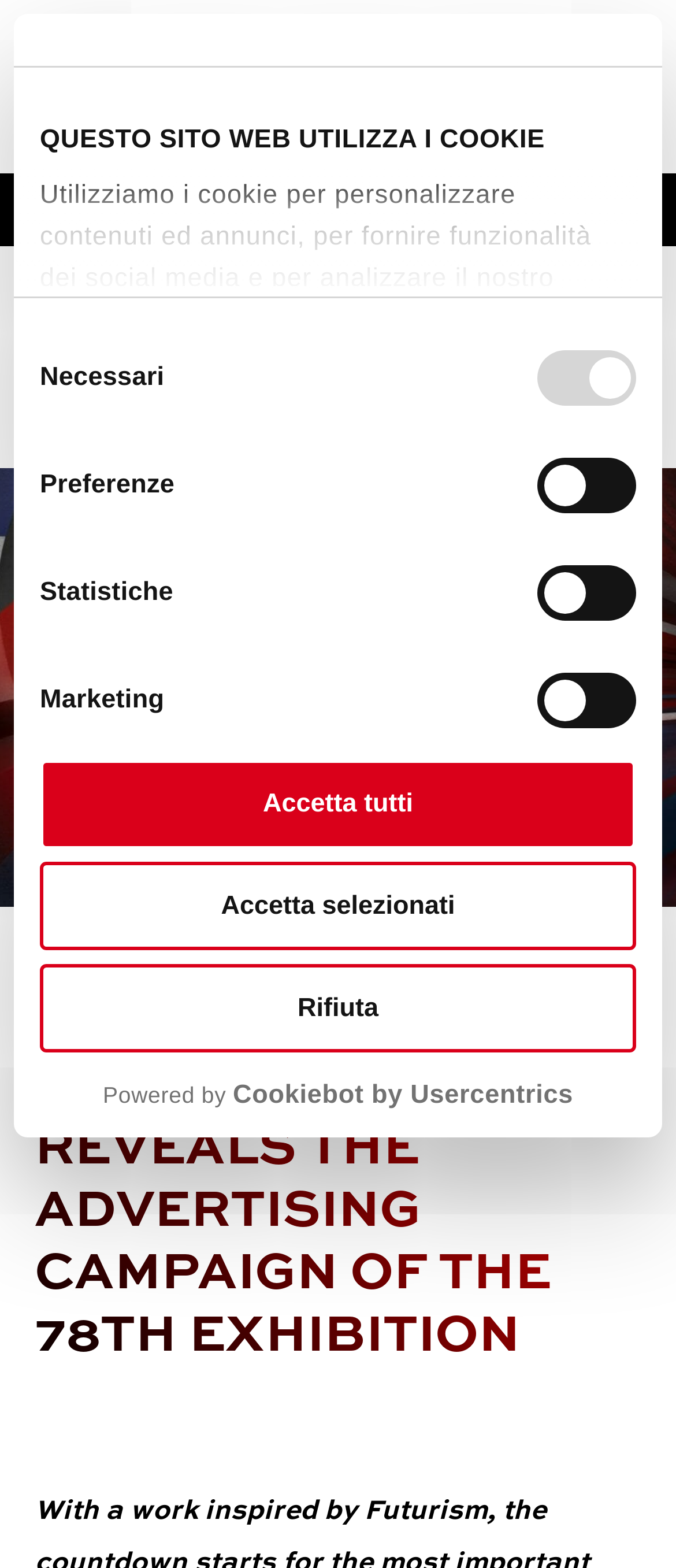Determine the bounding box coordinates for the region that must be clicked to execute the following instruction: "Go to the HOME page".

[0.051, 0.202, 0.182, 0.22]